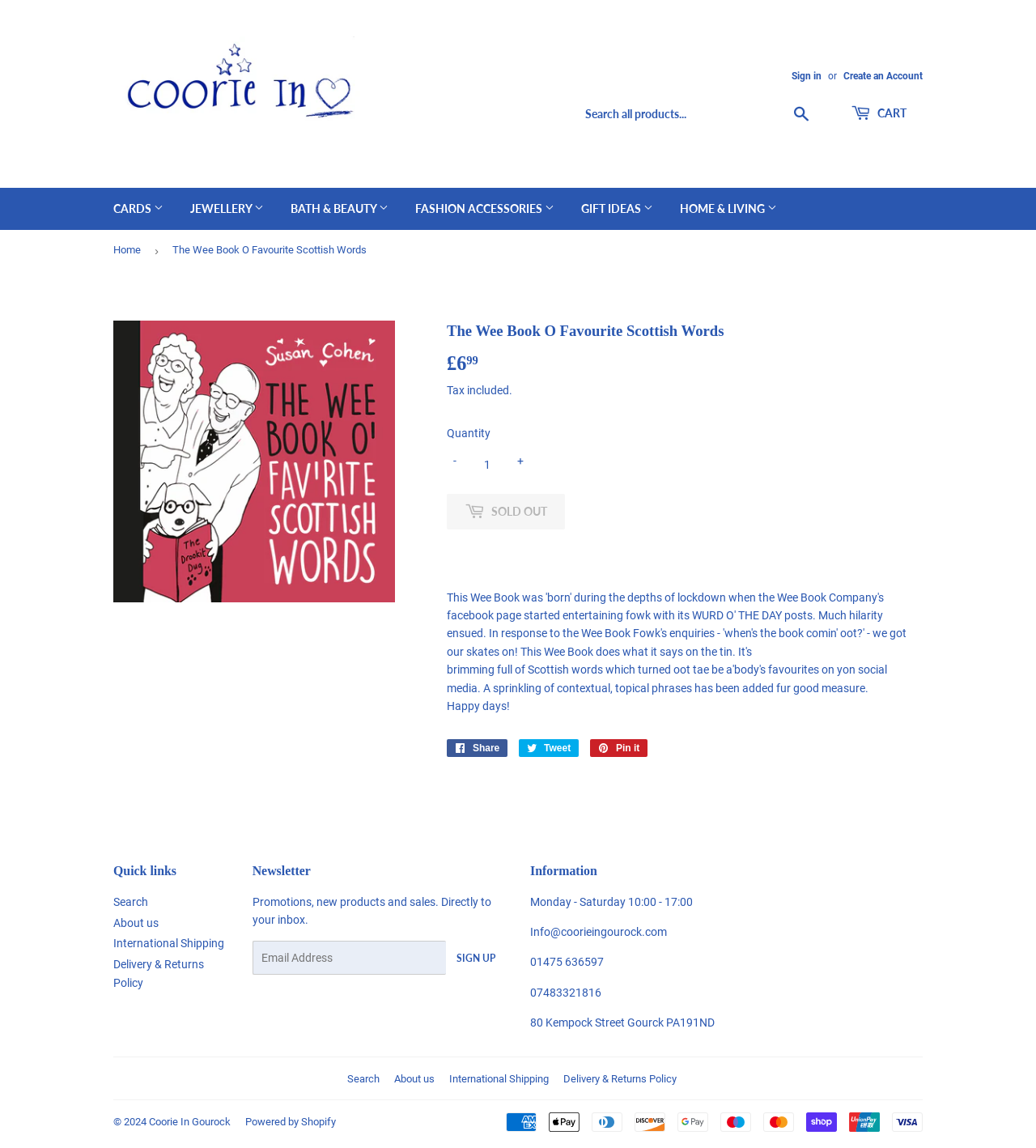Determine and generate the text content of the webpage's headline.

The Wee Book O Favourite Scottish Words